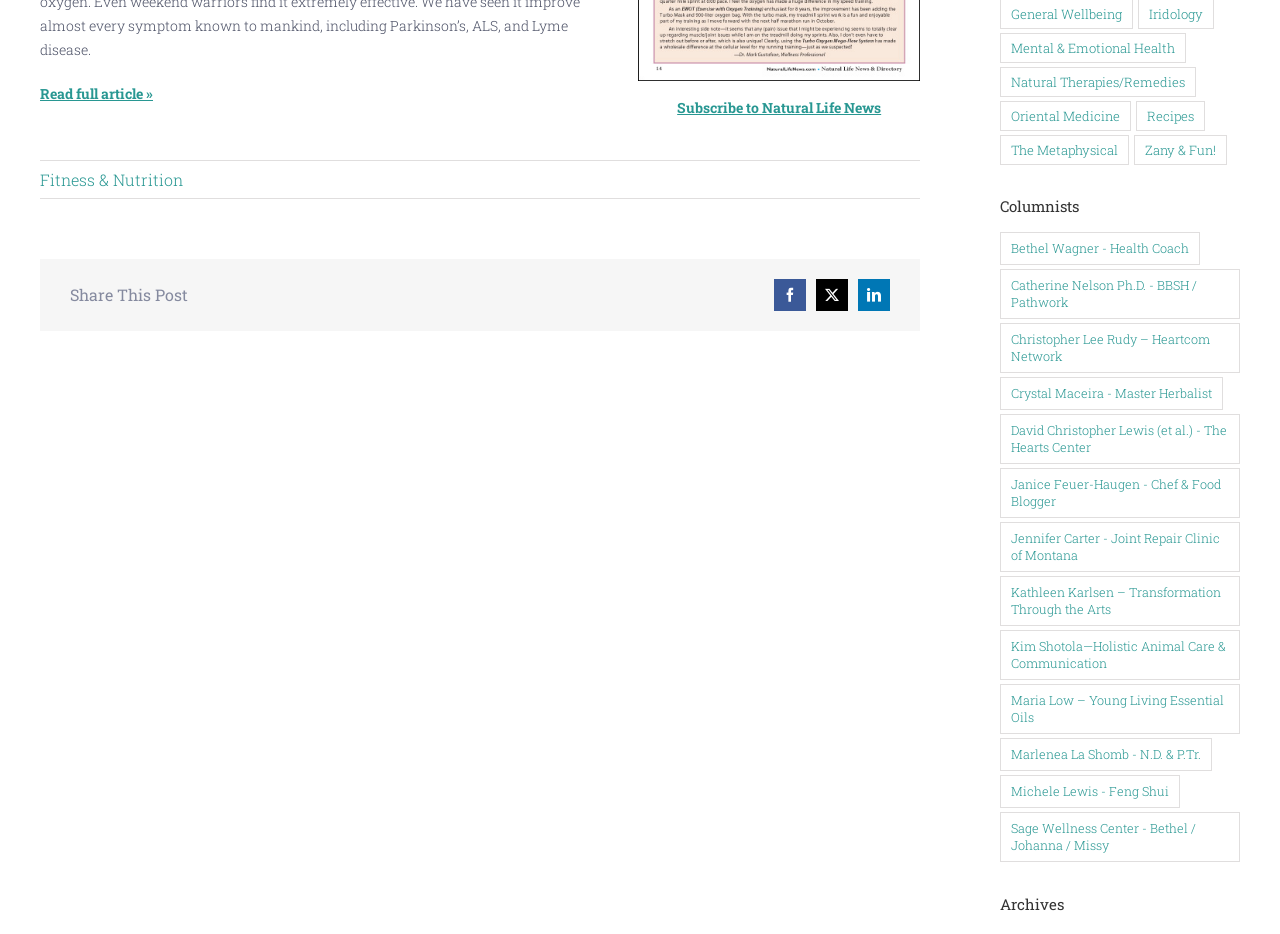Please specify the bounding box coordinates in the format (top-left x, top-left y, bottom-right x, bottom-right y), with all values as floating point numbers between 0 and 1. Identify the bounding box of the UI element described by: Mental & Emotional Health

[0.781, 0.035, 0.927, 0.067]